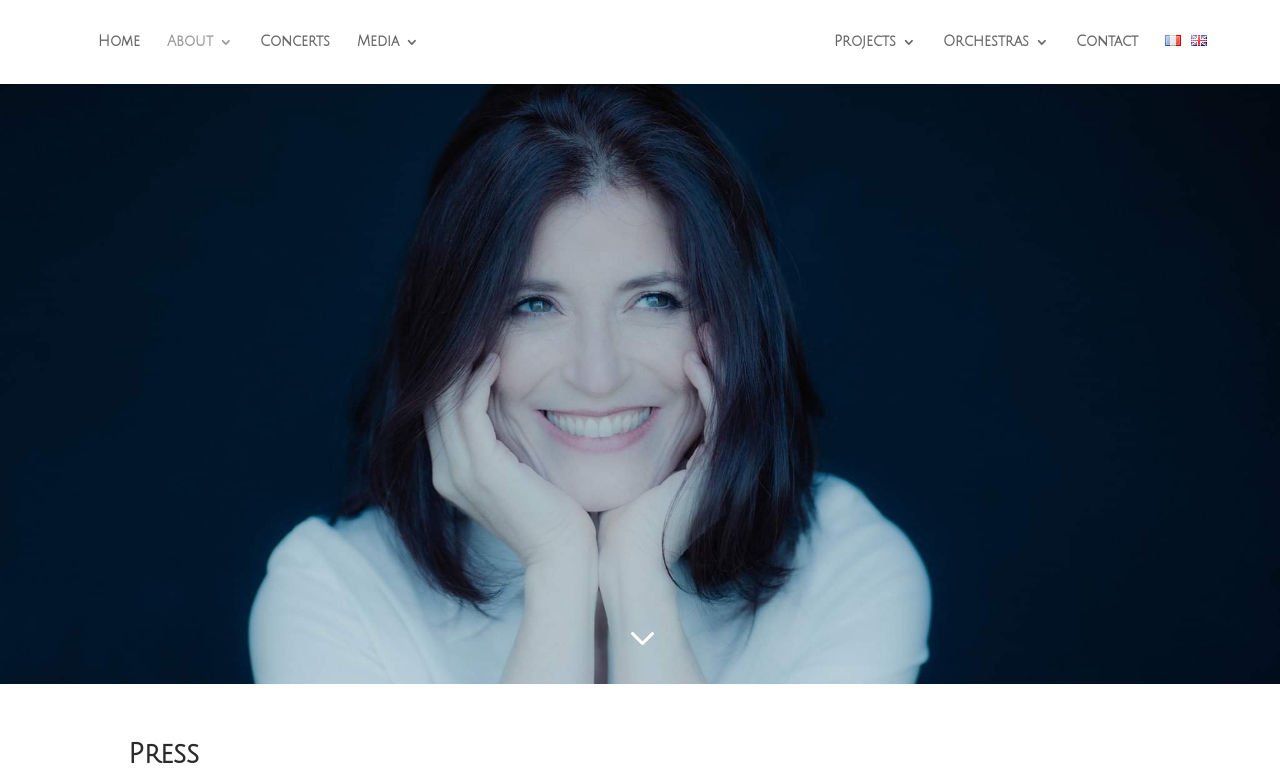How many language options are available on this webpage?
Look at the image and respond with a single word or a short phrase.

2